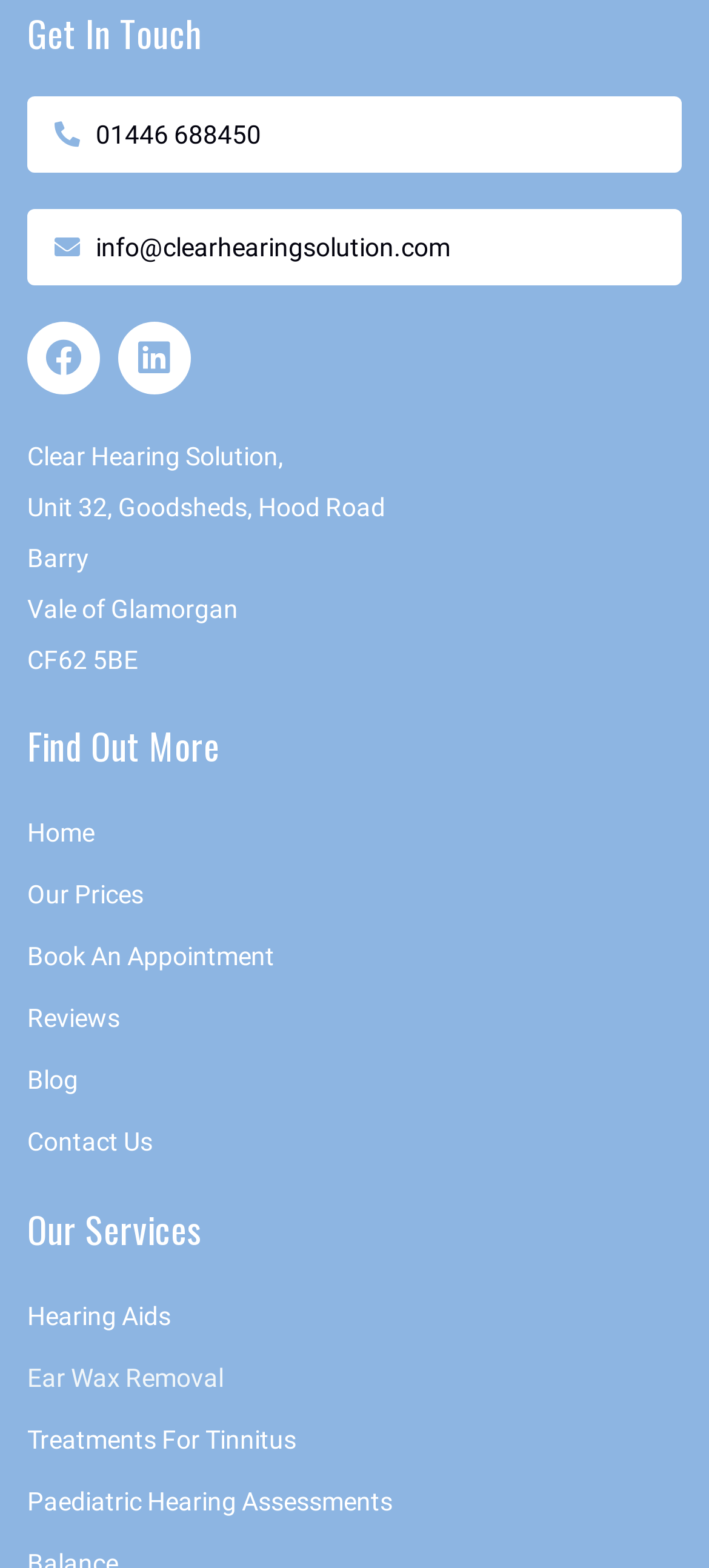Show the bounding box coordinates for the HTML element described as: "Hearing Aids".

[0.038, 0.824, 0.962, 0.854]